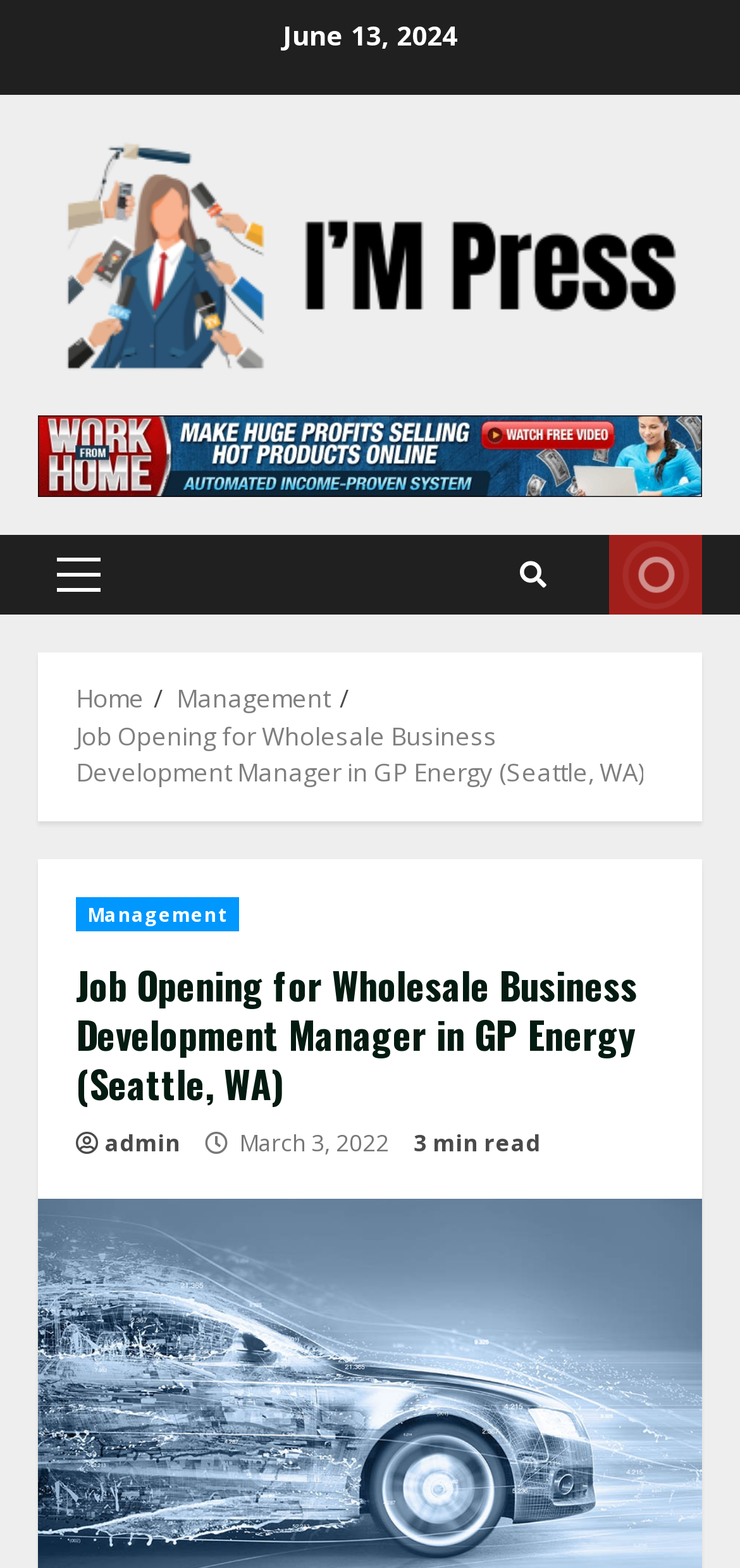Please find and provide the title of the webpage.

Job Opening for Wholesale Business Development Manager in GP Energy (Seattle, WA)